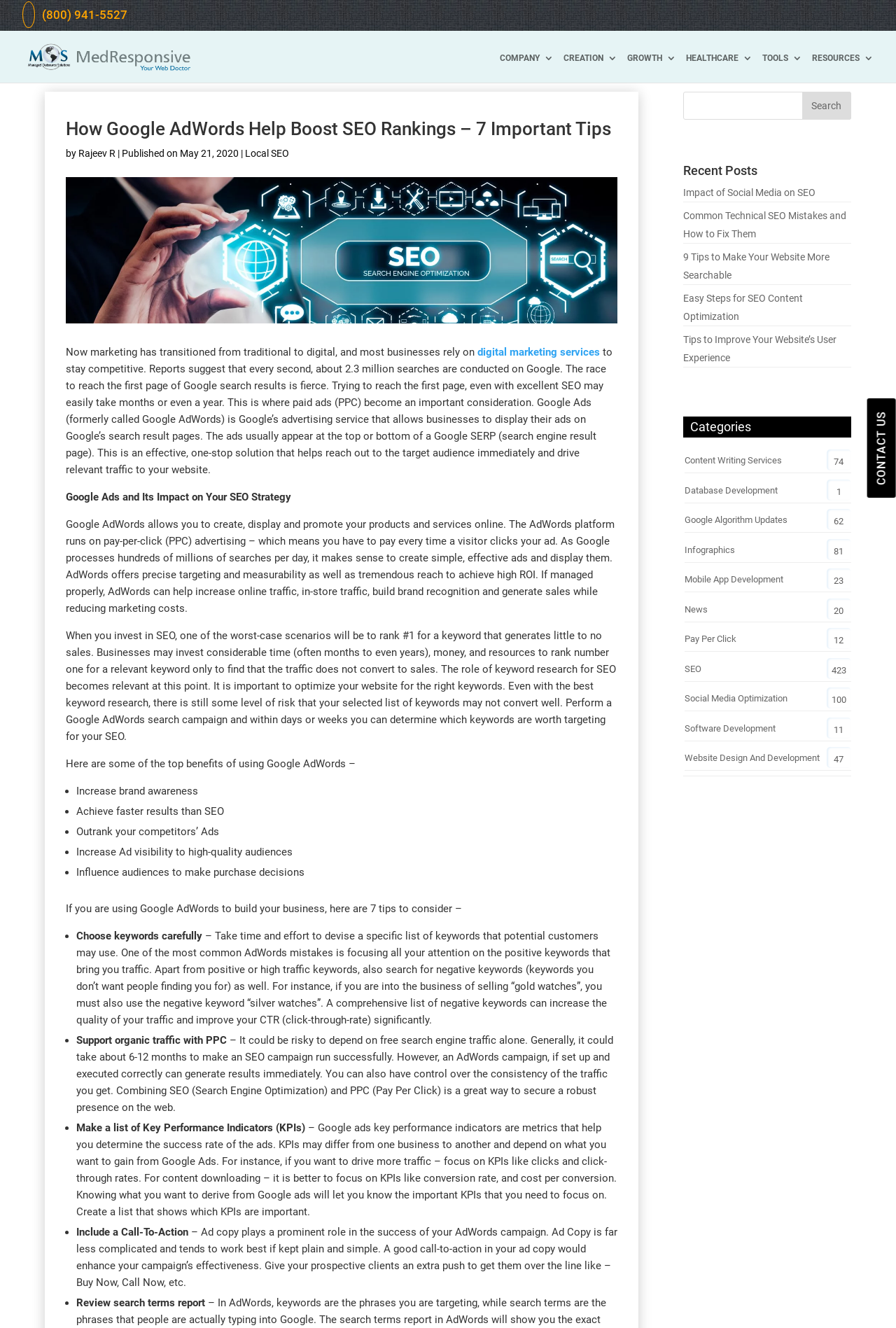Answer the question in one word or a short phrase:
What is the benefit of using Google AdWords?

Increase brand awareness